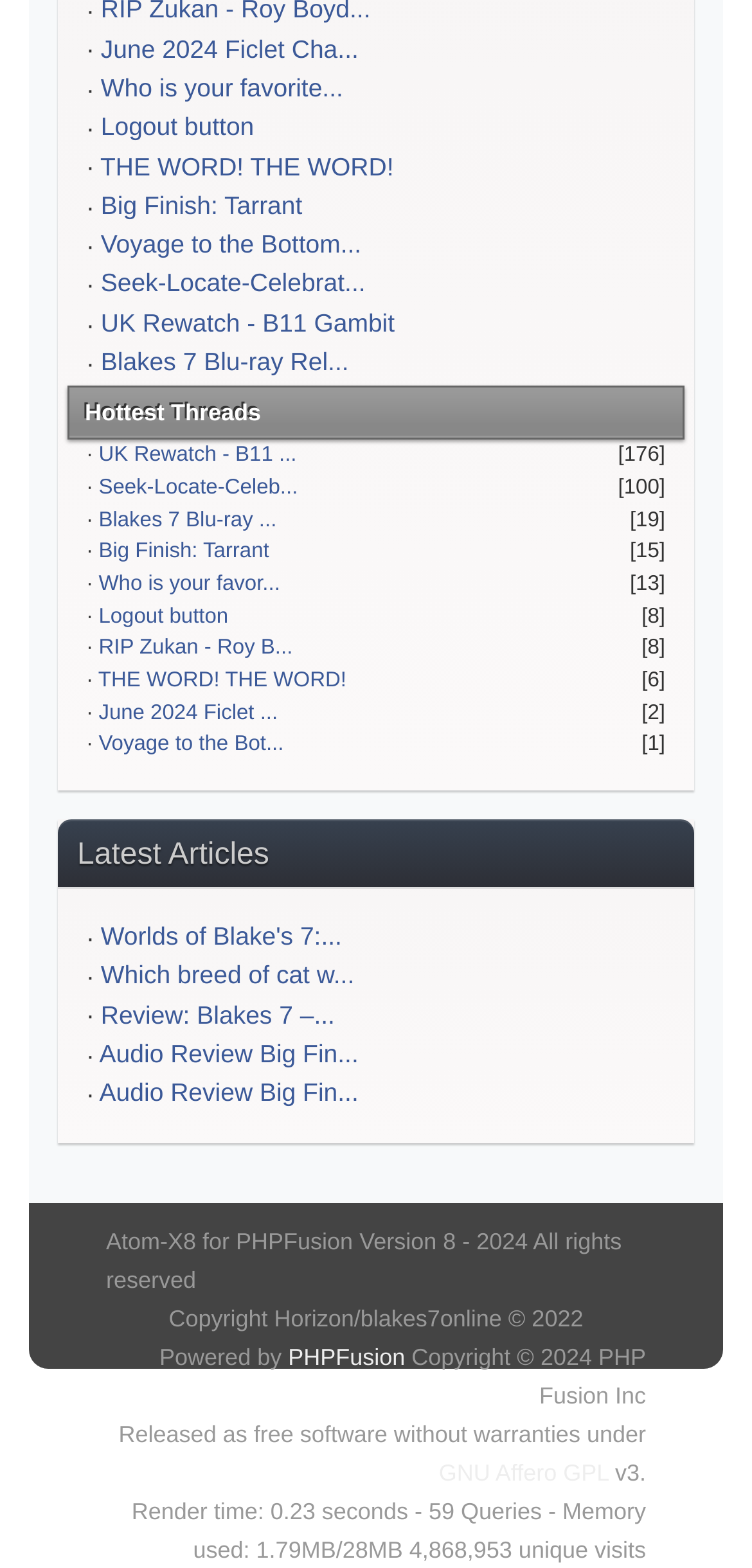What is the name of the software powering the website? Observe the screenshot and provide a one-word or short phrase answer.

PHPFusion